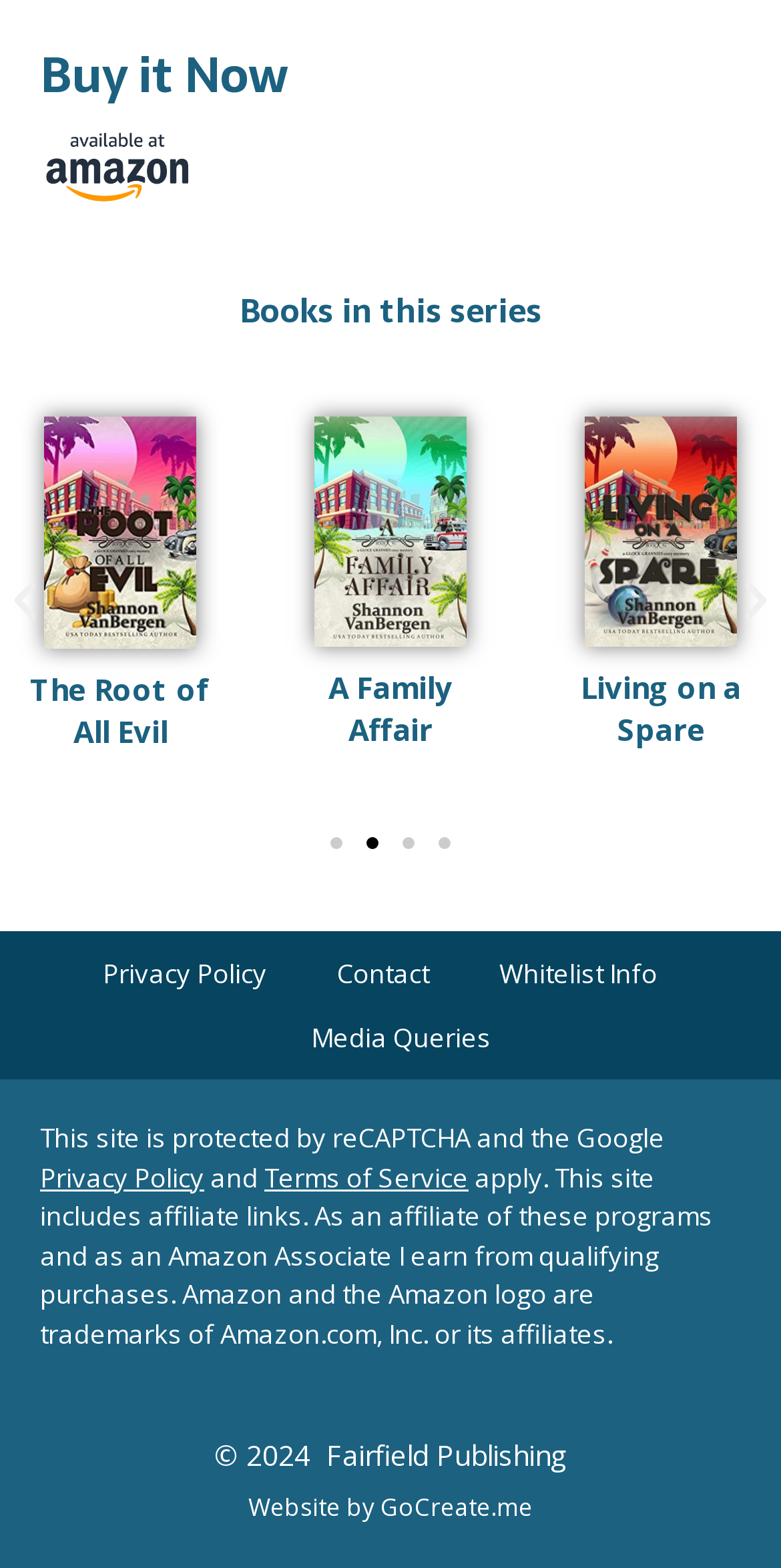Locate the bounding box coordinates of the element I should click to achieve the following instruction: "Click the 'Previous slide' button".

[0.0, 0.368, 0.064, 0.399]